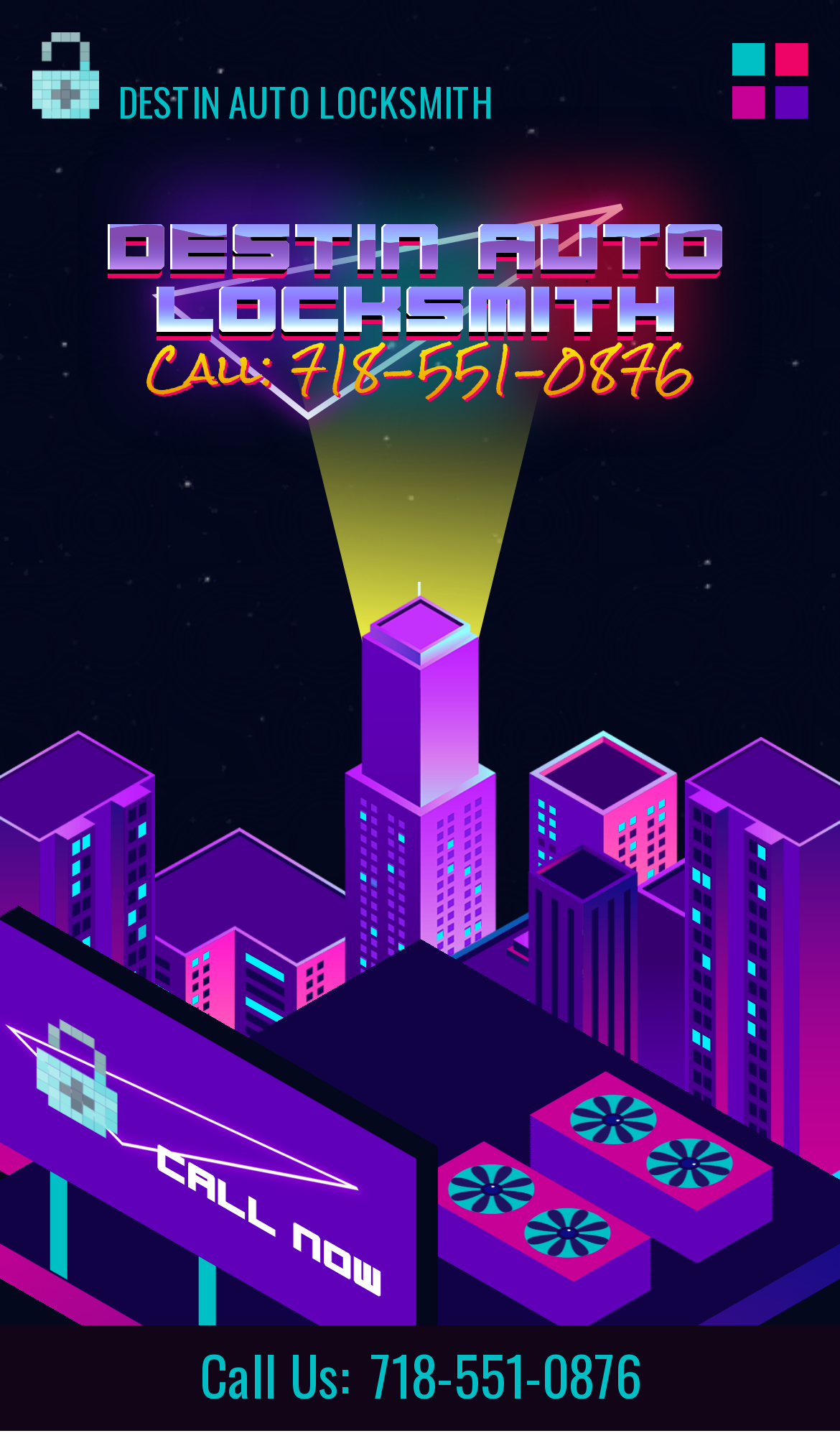Is the locksmith service available 24/7?
Please give a detailed and elaborate explanation in response to the question.

The image '24/7 Emergency Locksmith Service' and '24/7 Locksmith Services' suggests that the locksmith service is available 24 hours a day, 7 days a week, which implies that customers can avail their services at any time.